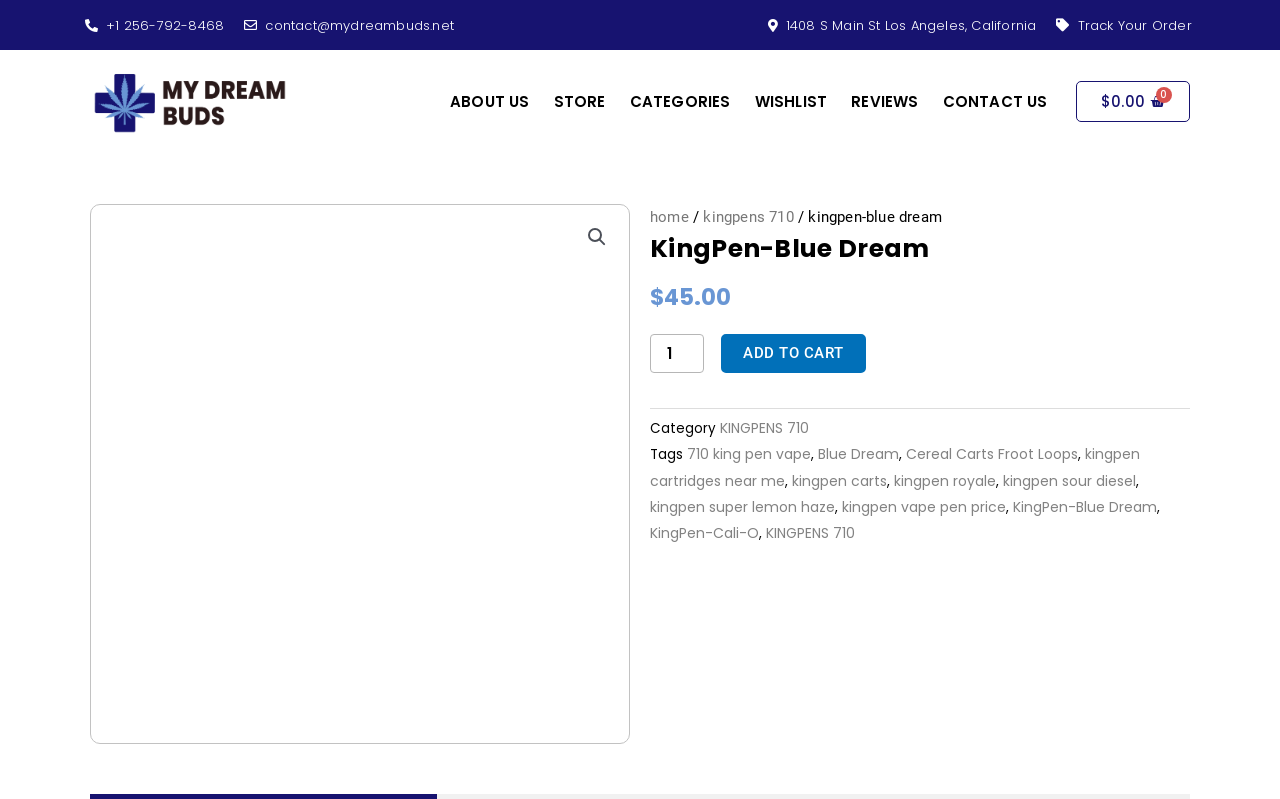What is the product name?
Utilize the image to construct a detailed and well-explained answer.

I found the product name by looking at the product information section, where I saw a heading element with the text 'KingPen-Blue Dream'. This is likely the name of the product.